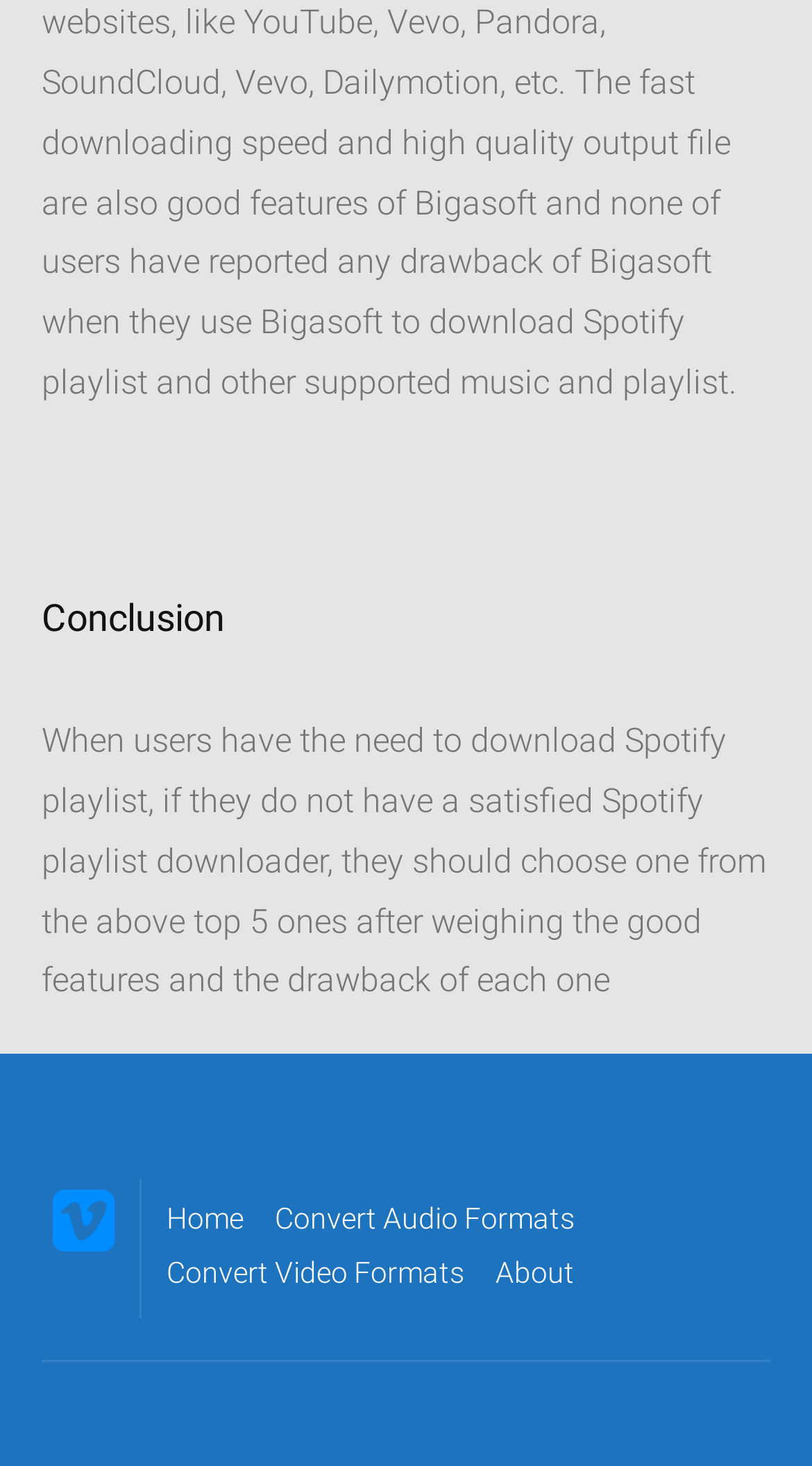Answer in one word or a short phrase: 
What is the position of the logo in the navigation menu?

Top left